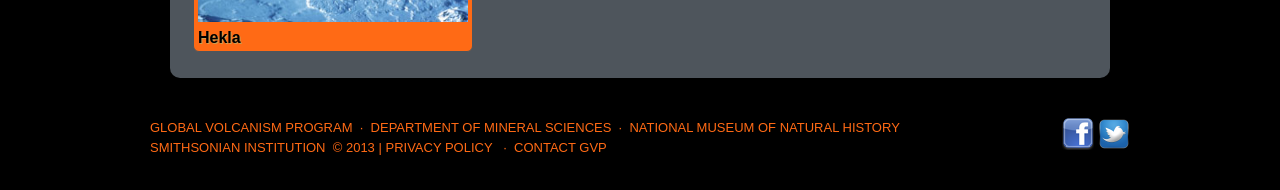What is the copyright year of the webpage?
Please use the image to provide an in-depth answer to the question.

I found a link with the text '© 2013', which is a common notation for copyright information. The year 2013 is likely the copyright year of the webpage.